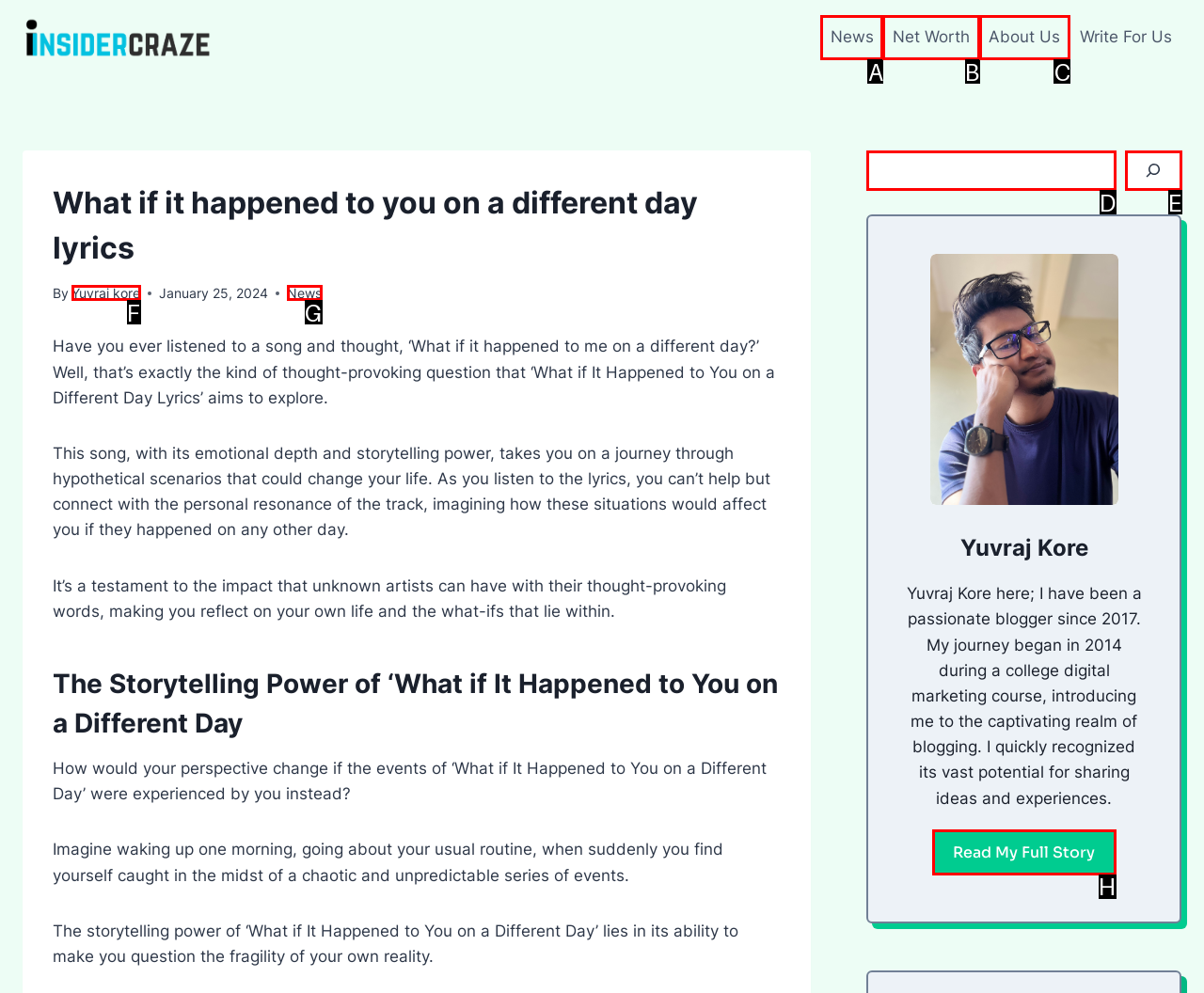Match the following description to the correct HTML element: About Us Indicate your choice by providing the letter.

C